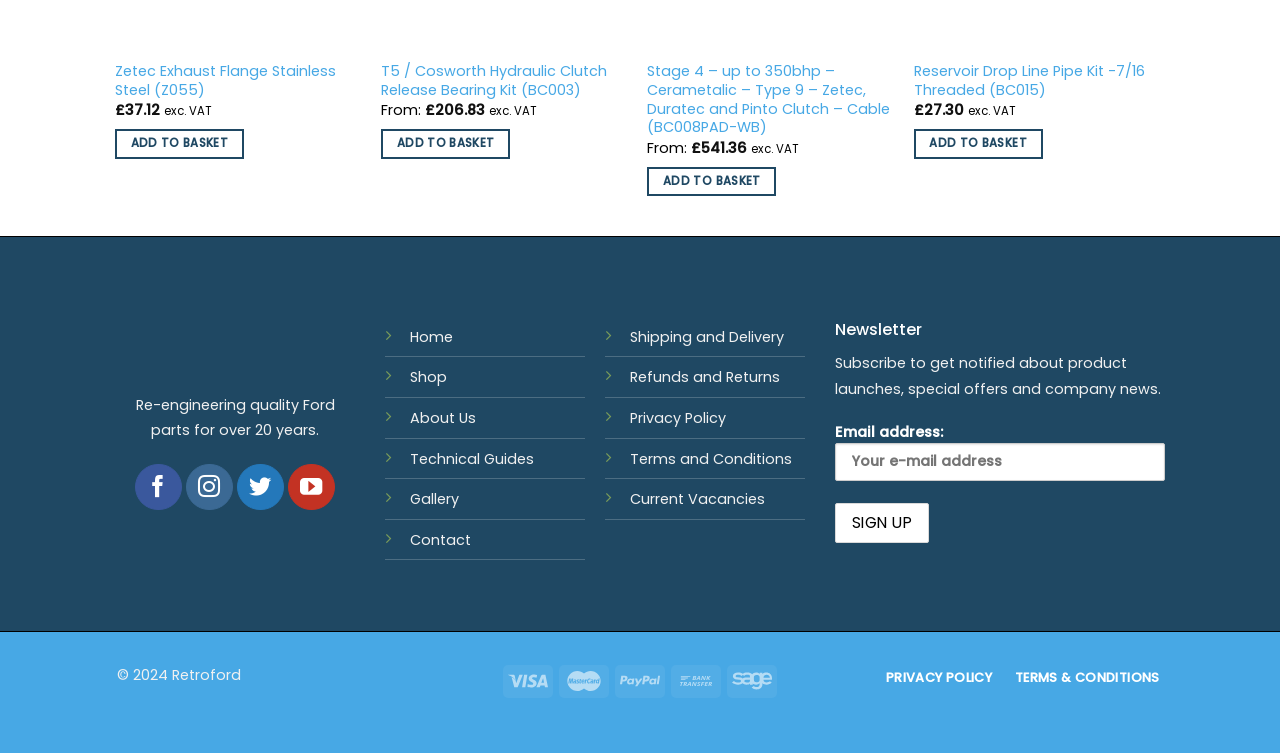Find the bounding box coordinates of the element you need to click on to perform this action: 'Add Zetec Exhaust Flange Stainless Steel to basket'. The coordinates should be represented by four float values between 0 and 1, in the format [left, top, right, bottom].

[0.09, 0.172, 0.191, 0.211]